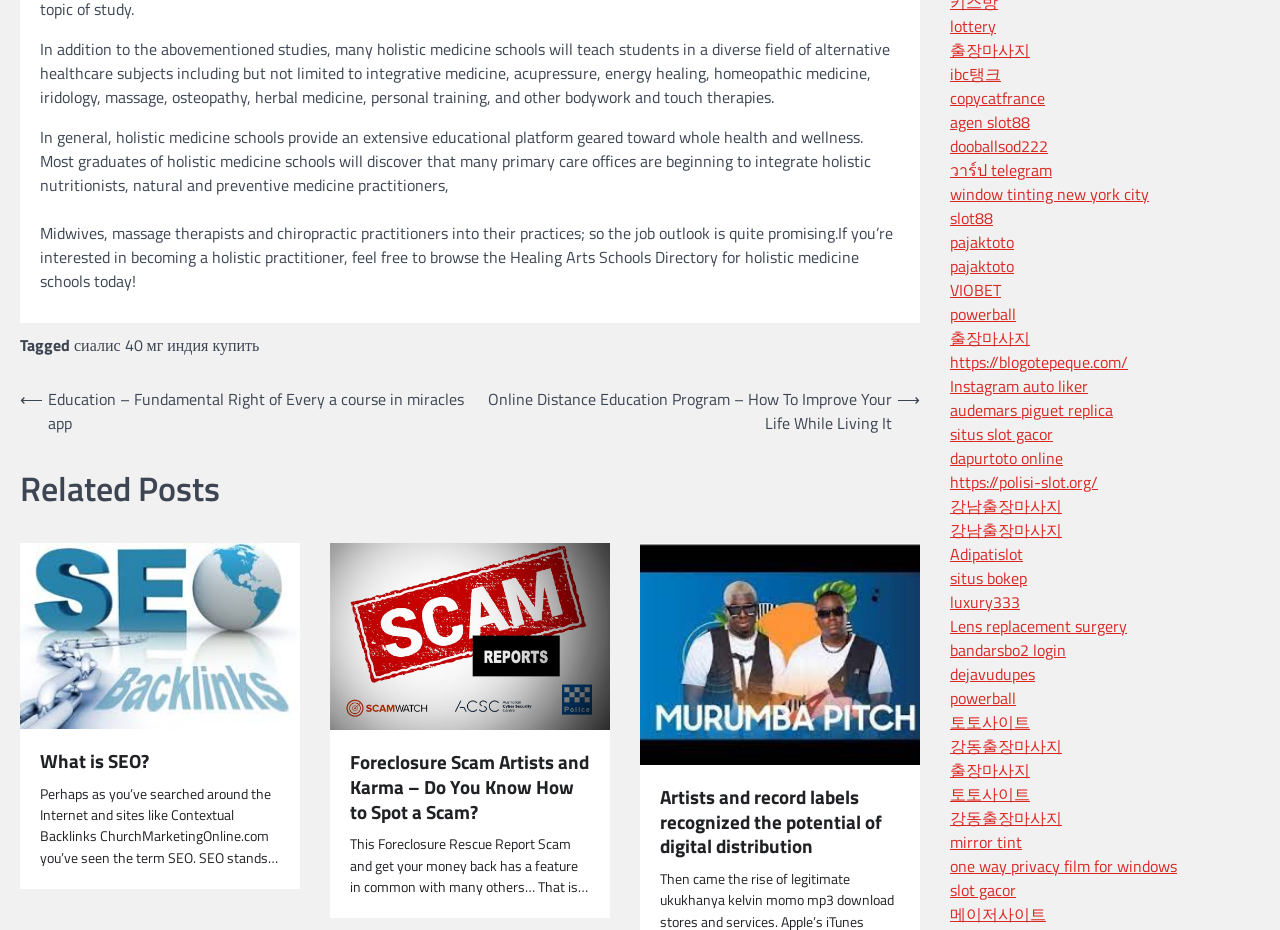Show the bounding box coordinates for the element that needs to be clicked to execute the following instruction: "Read the 'In addition to the abovementioned studies, many holistic medicine schools will teach students...' article". Provide the coordinates in the form of four float numbers between 0 and 1, i.e., [left, top, right, bottom].

[0.031, 0.04, 0.695, 0.117]